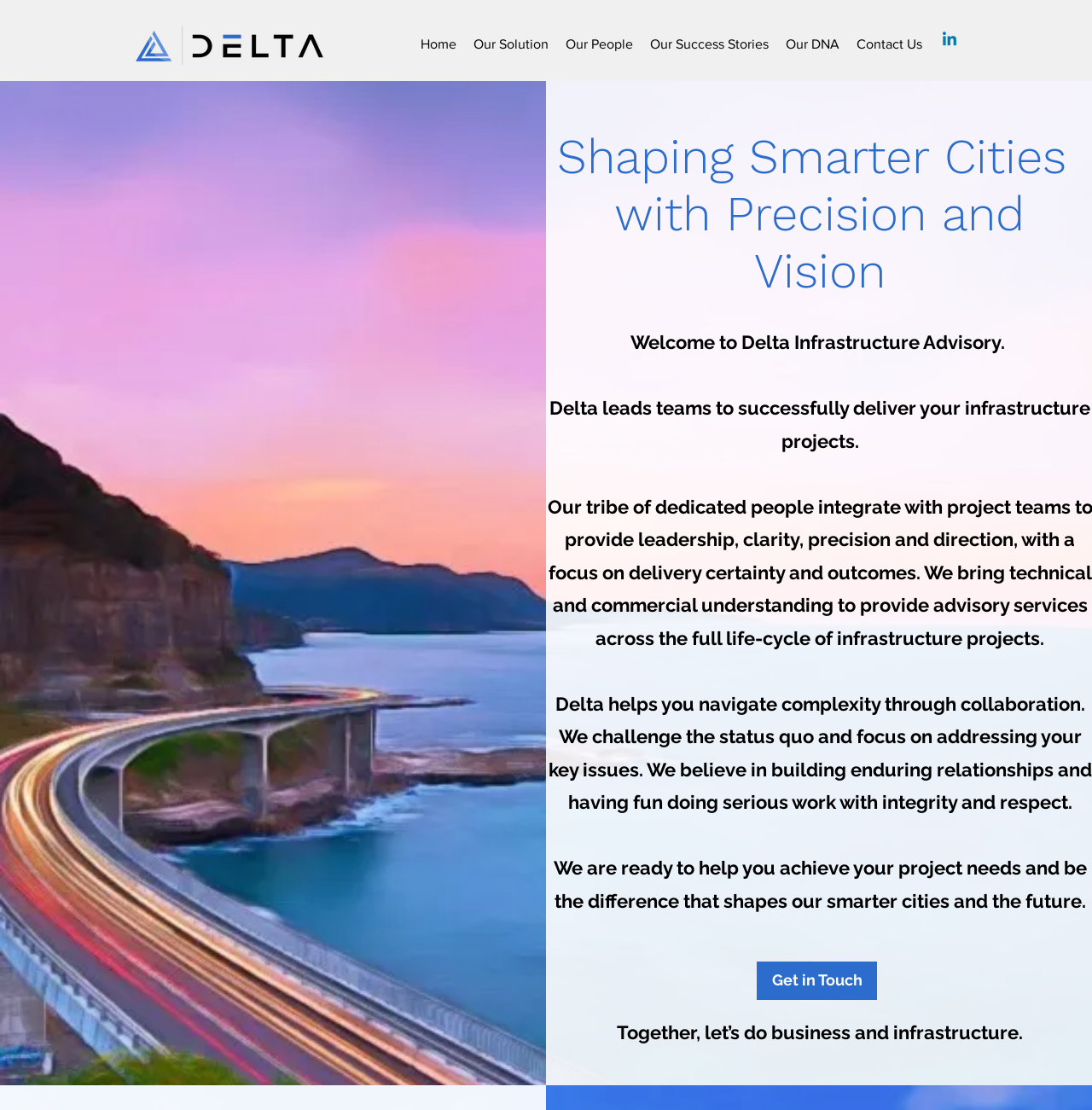Predict the bounding box coordinates of the UI element that matches this description: "Home". The coordinates should be in the format [left, top, right, bottom] with each value between 0 and 1.

[0.377, 0.028, 0.426, 0.051]